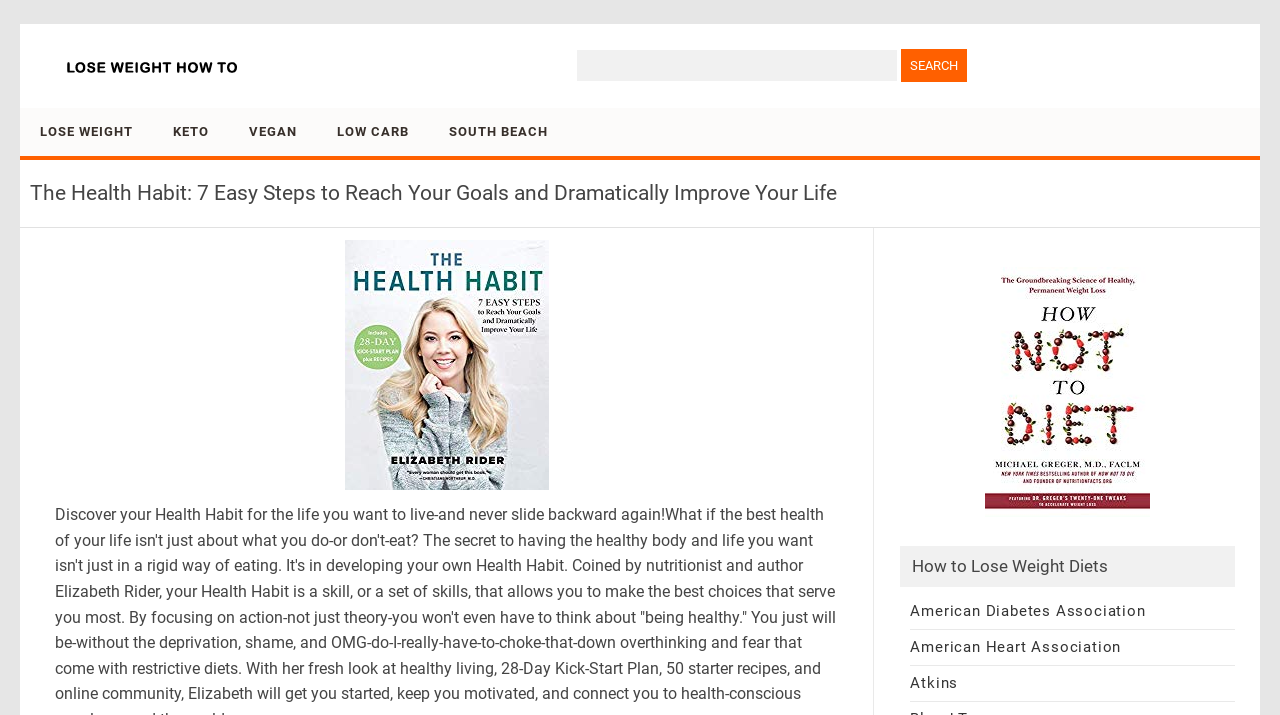Extract the primary header of the webpage and generate its text.

The Health Habit: 7 Easy Steps to Reach Your Goals and Dramatically Improve Your Life